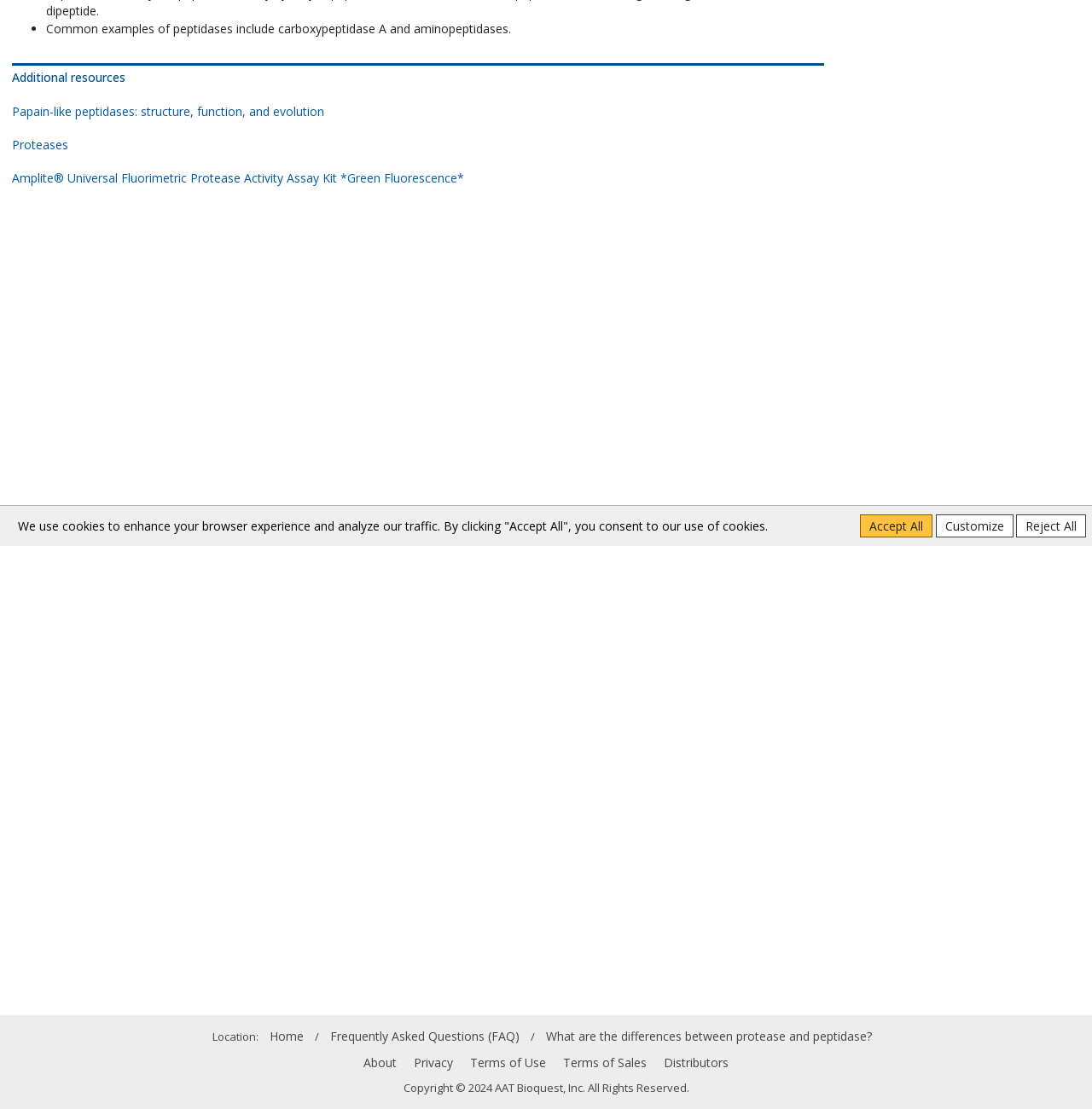Determine the bounding box coordinates of the UI element described below. Use the format (top-left x, top-left y, bottom-right x, bottom-right y) with floating point numbers between 0 and 1: Frequently Asked Questions (FAQ)

[0.302, 0.923, 0.475, 0.946]